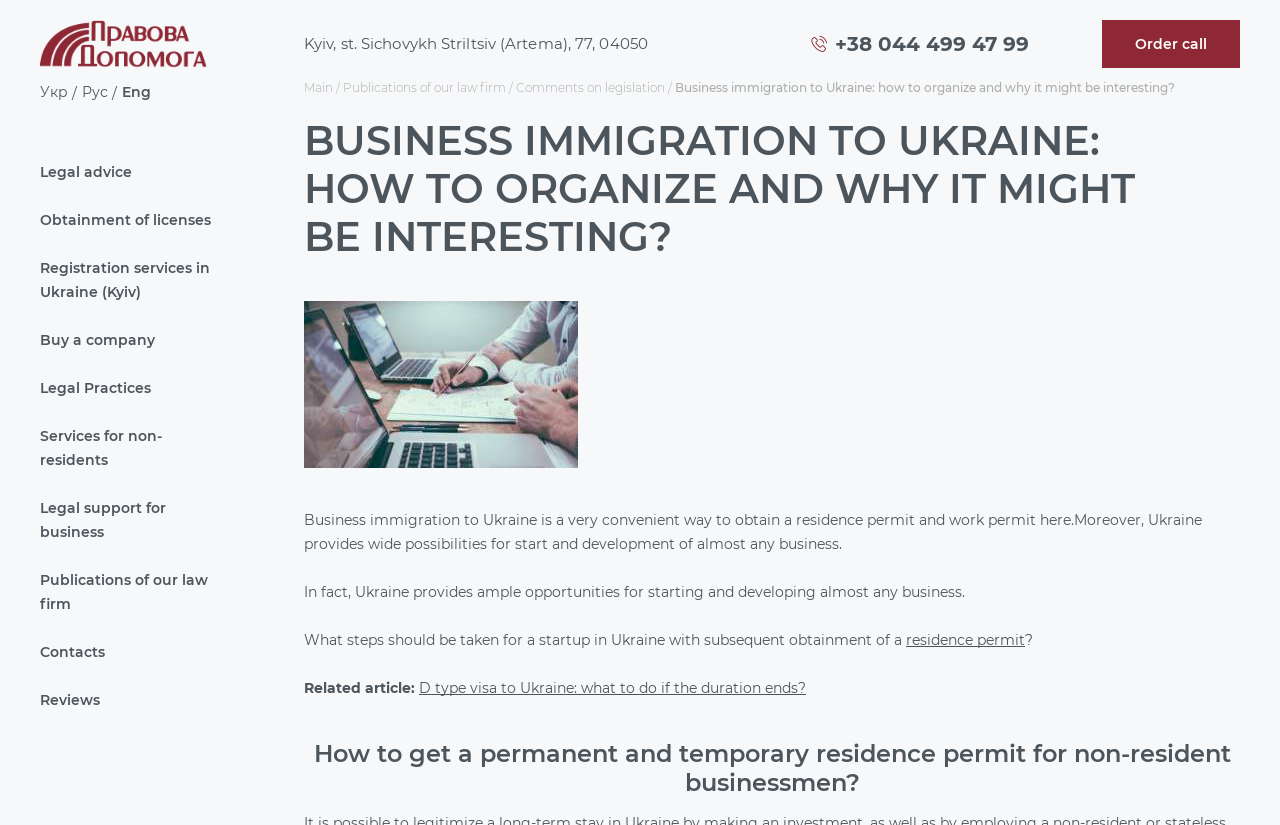Identify the bounding box coordinates of the section that should be clicked to achieve the task described: "Call the phone number".

[0.652, 0.039, 0.804, 0.068]